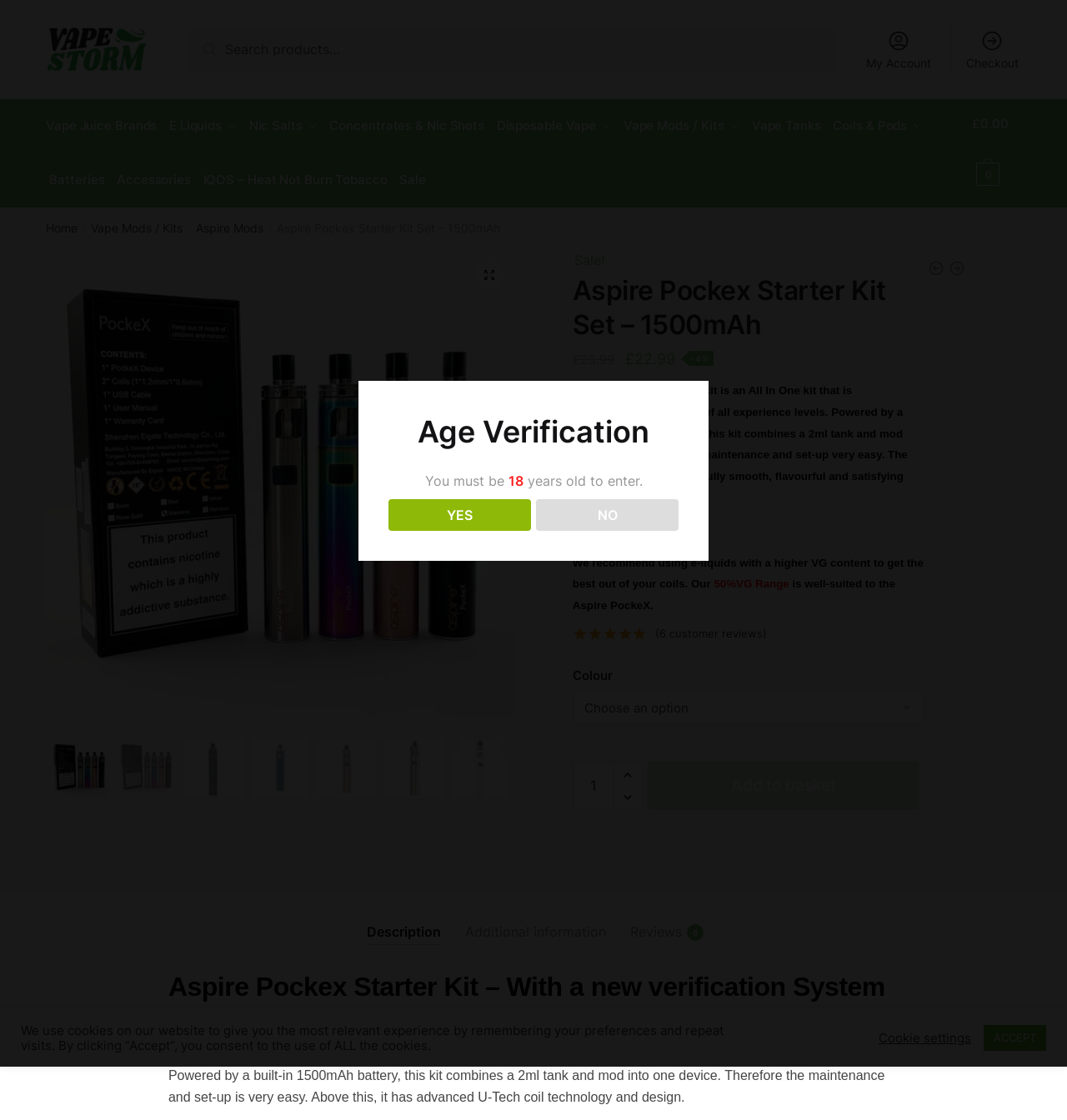What is the type of coil technology used in this kit?
Look at the image and respond with a one-word or short phrase answer.

U-Tech